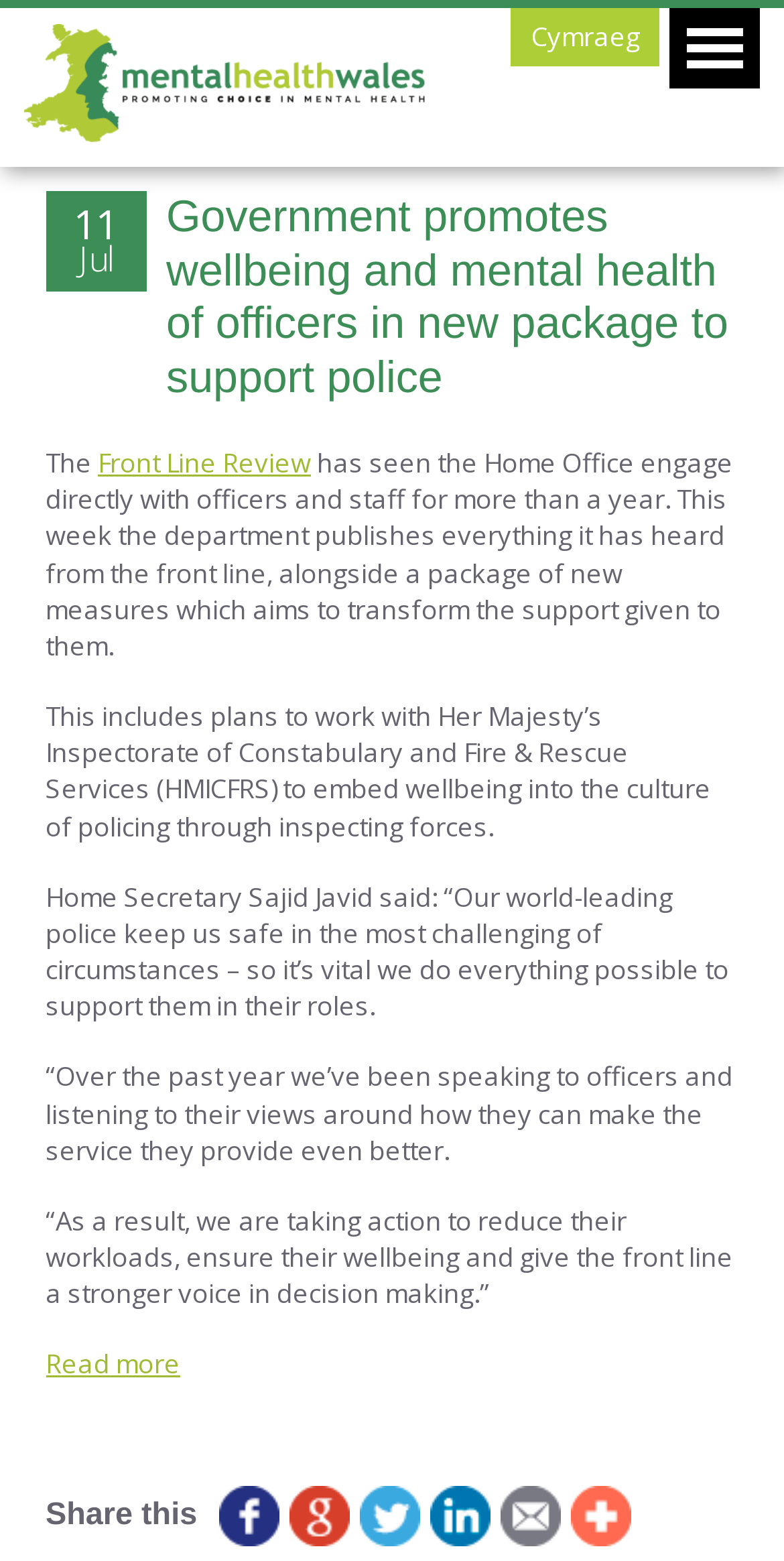What is the purpose of the new package mentioned in the article?
Refer to the screenshot and answer in one word or phrase.

To support police